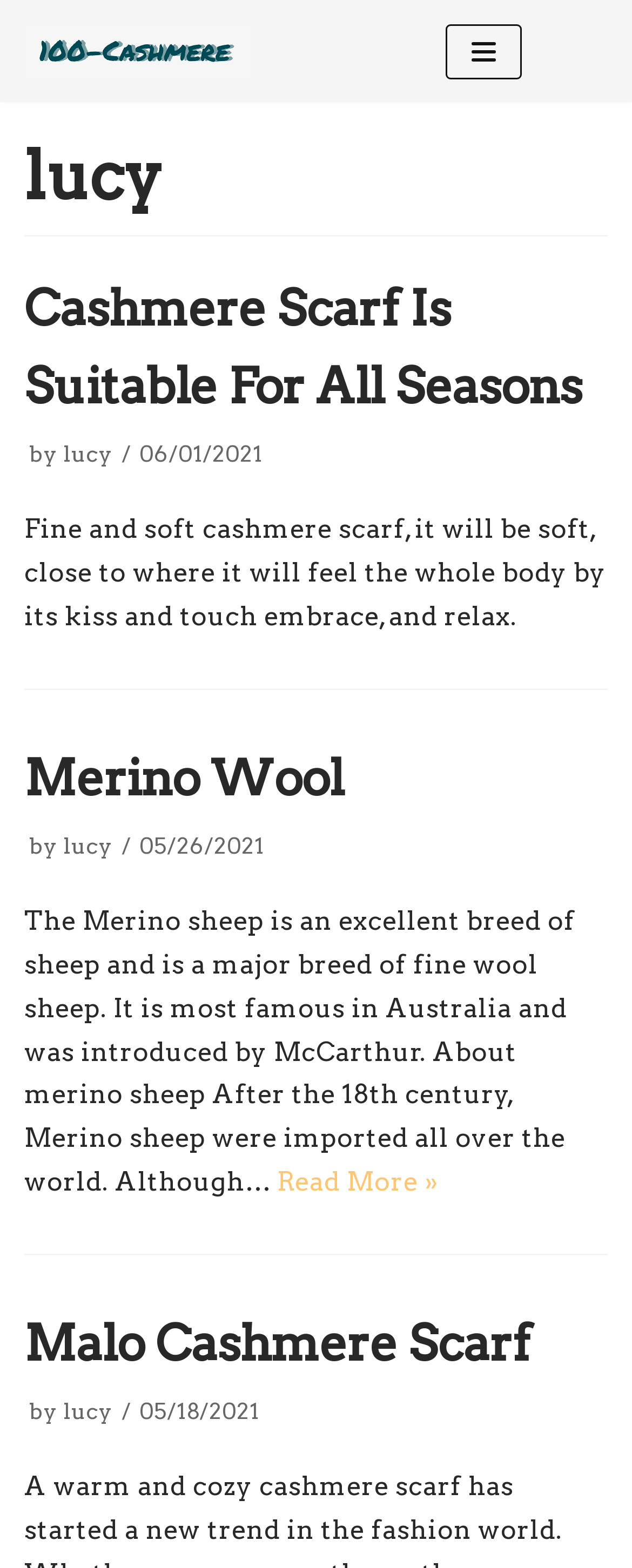Find the bounding box coordinates of the clickable element required to execute the following instruction: "View details of Malo Cashmere Scarf". Provide the coordinates as four float numbers between 0 and 1, i.e., [left, top, right, bottom].

[0.038, 0.838, 0.838, 0.875]